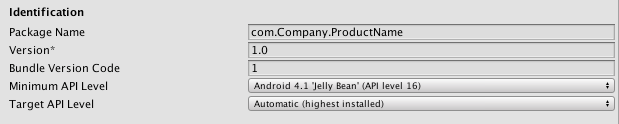Break down the image and describe each part extensively.

This image showcases the "Identification" section of the Android PlayerSettings window, where developers can configure essential application details. Key fields include:

- **Package Name**: `com.Company.ProductName`, which serves as a unique identifier for the application in both the device and the Google Play Store.
- **Version**: `1.0`, indicating the version number of the application, which denotes its current state and potential improvements or updates.
- **Bundle Version Code**: `1`, representing an internal version number utilized to determine the application's update hierarchy.
- **Minimum API Level**: Set to **Android 4.1 Jelly Bean (API level 16)**, specifying the minimum Android version required for the application to run. This setting ensures compatibility with devices that support at least this API level.
- **Target API Level**: Denoted as **Automatic (highest installed)**, which allows the application to leverage the features available in the highest installed version of the Android API, optimizing performance and user experience across different devices.

This section is crucial for developers aiming to ensure that their applications are accurately identified and compatible with various Android environments.